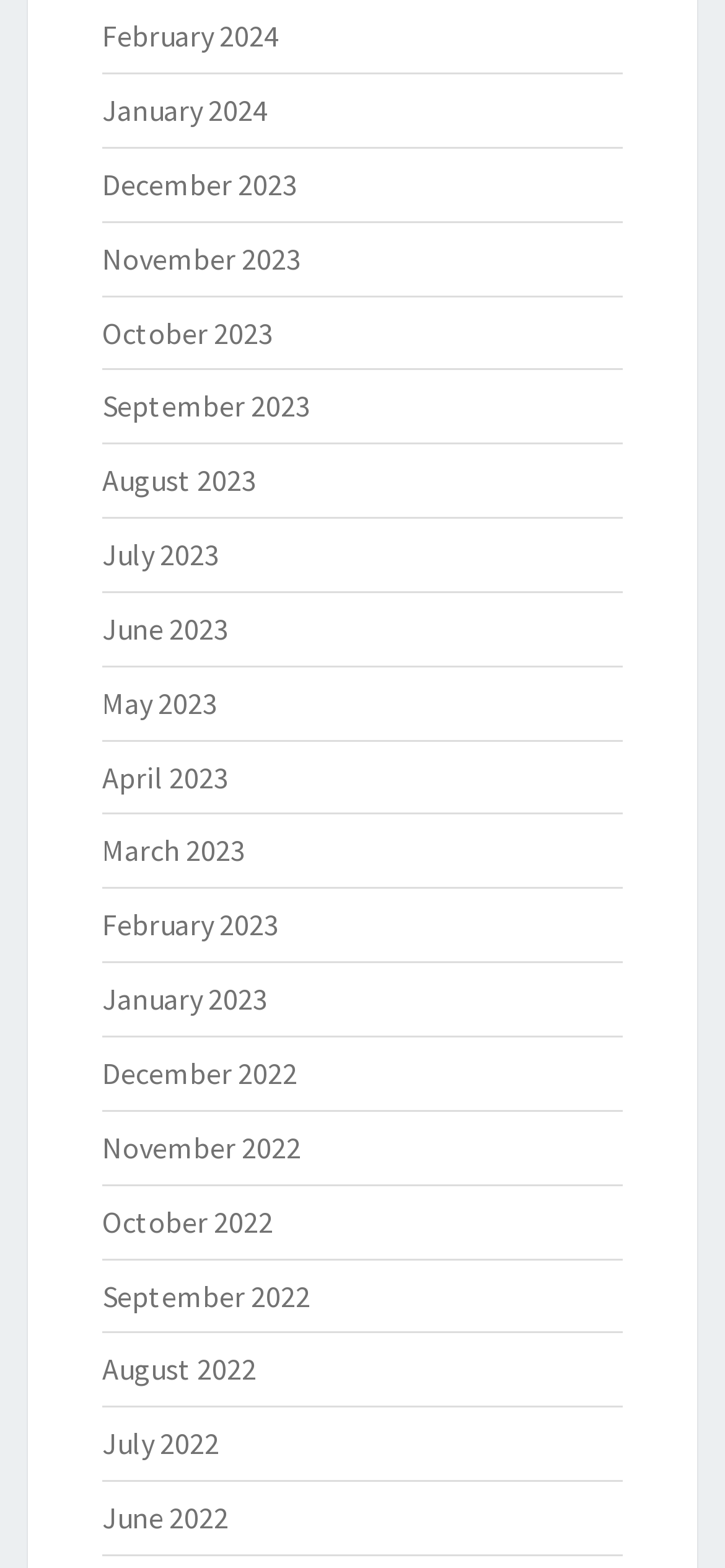How many months are listed?
Respond to the question with a single word or phrase according to the image.

24